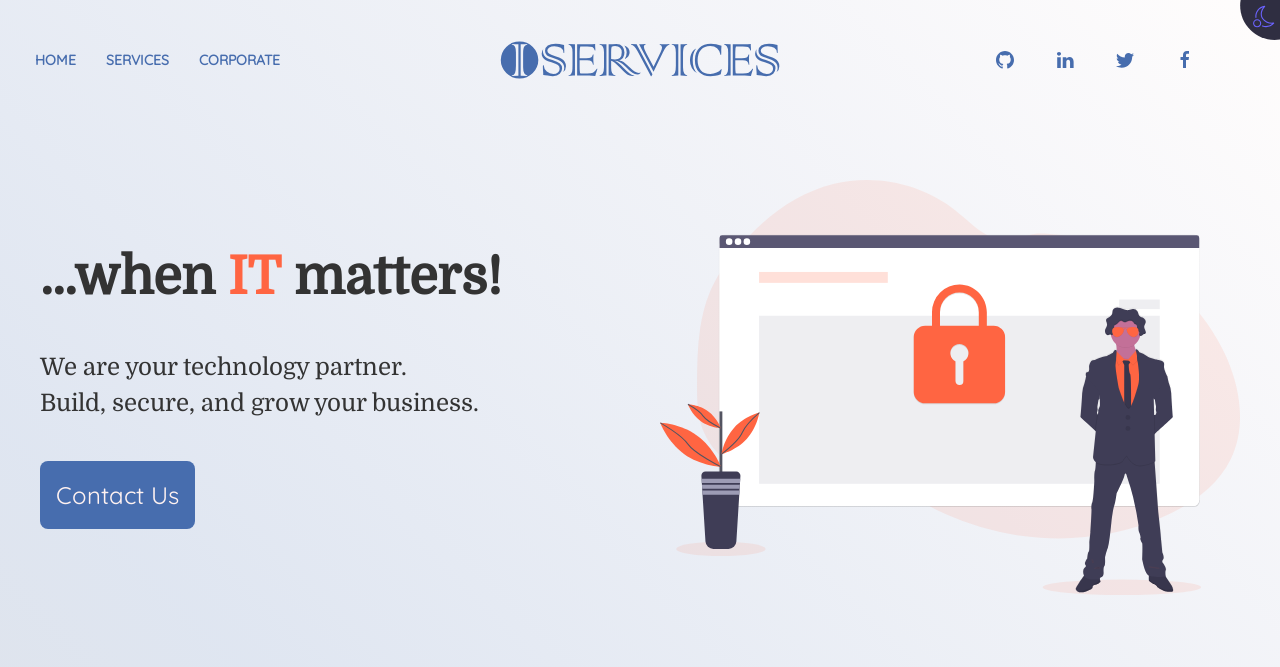What is the purpose of the company?
Please give a detailed and elaborate answer to the question.

I read the static text 'We are your technology partner.' which suggests that the company's purpose is to provide technology-related services to its clients.